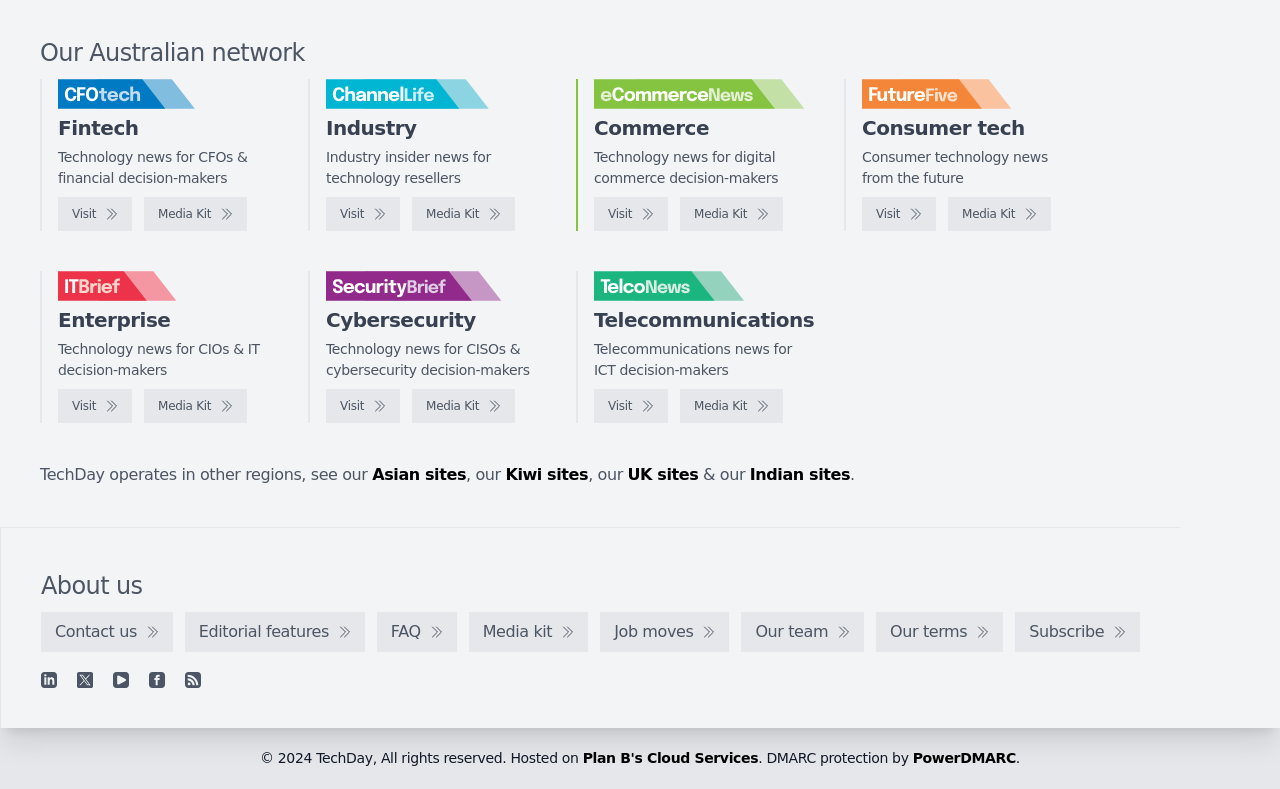Review the image closely and give a comprehensive answer to the question: How many regions does TechDay operate in?

TechDay operates in five regions: Asia, New Zealand, UK, India, and Australia, which are mentioned at the bottom of the webpage.